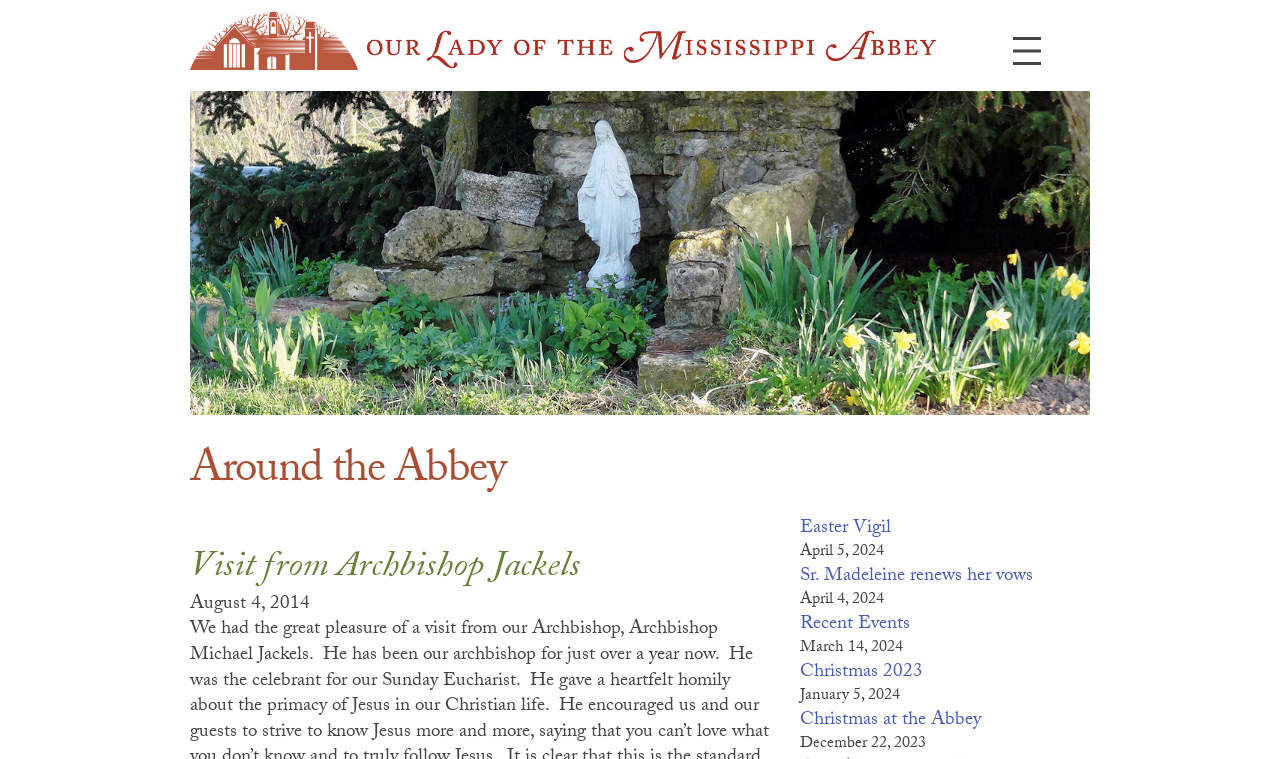What is the position of the navigation button?
Provide a detailed and well-explained answer to the question.

I looked at the bounding box coordinates of the navigation button, which are [0.783, 0.035, 0.821, 0.099]. The x1 and x2 coordinates indicate that it is on the right side, and the y1 and y2 coordinates indicate that it is at the top.